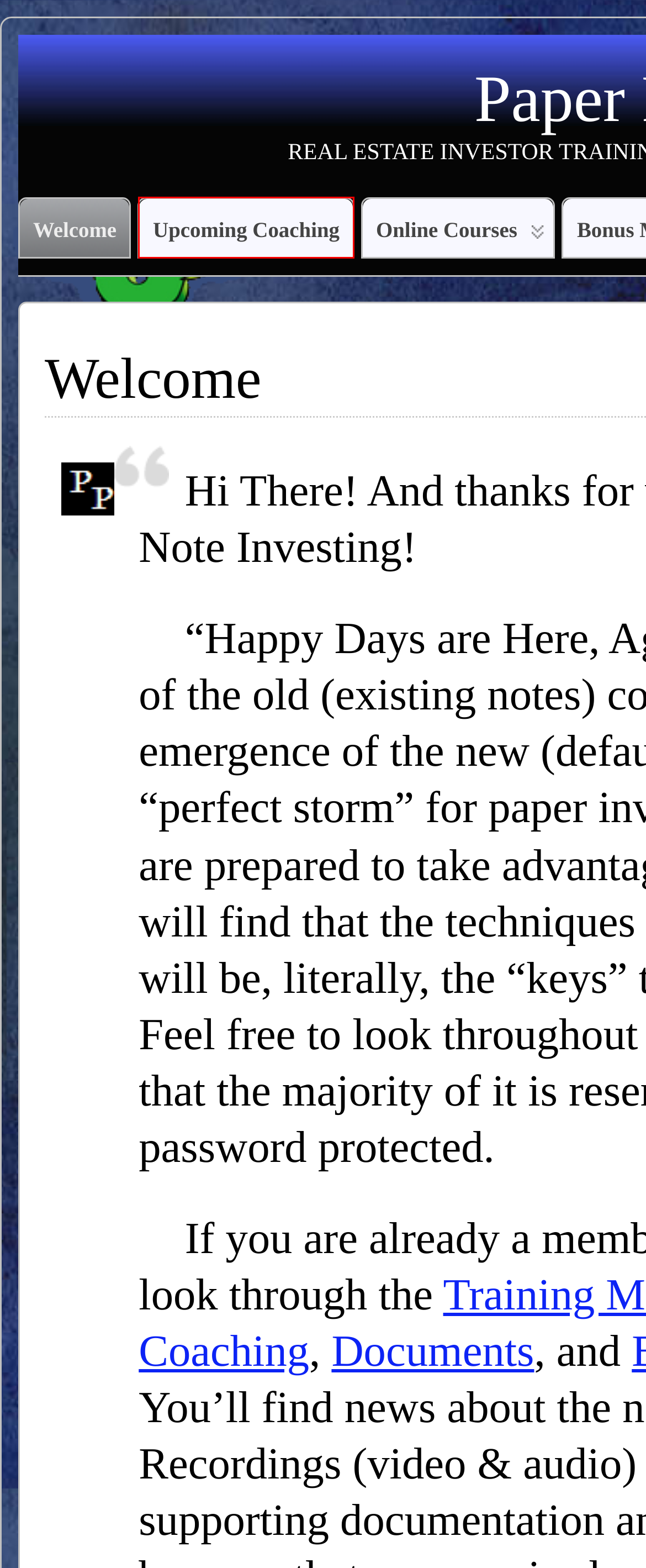You have a screenshot showing a webpage with a red bounding box highlighting an element. Choose the webpage description that best fits the new webpage after clicking the highlighted element. The descriptions are:
A. Refund Policy - Paper Power Note Investing
B. Online Courses - Paper Power Note Investing
C. Earnings Disclaimer - Paper Power Note Investing
D. Upcoming Coaching - Paper Power Note Investing
E. Contact Us - Paper Power Note Investing
F. About Us - Paper Power Note Investing
G. Documents - Paper Power Note Investing
H. Testimonials - Paper Power Note Investing

D